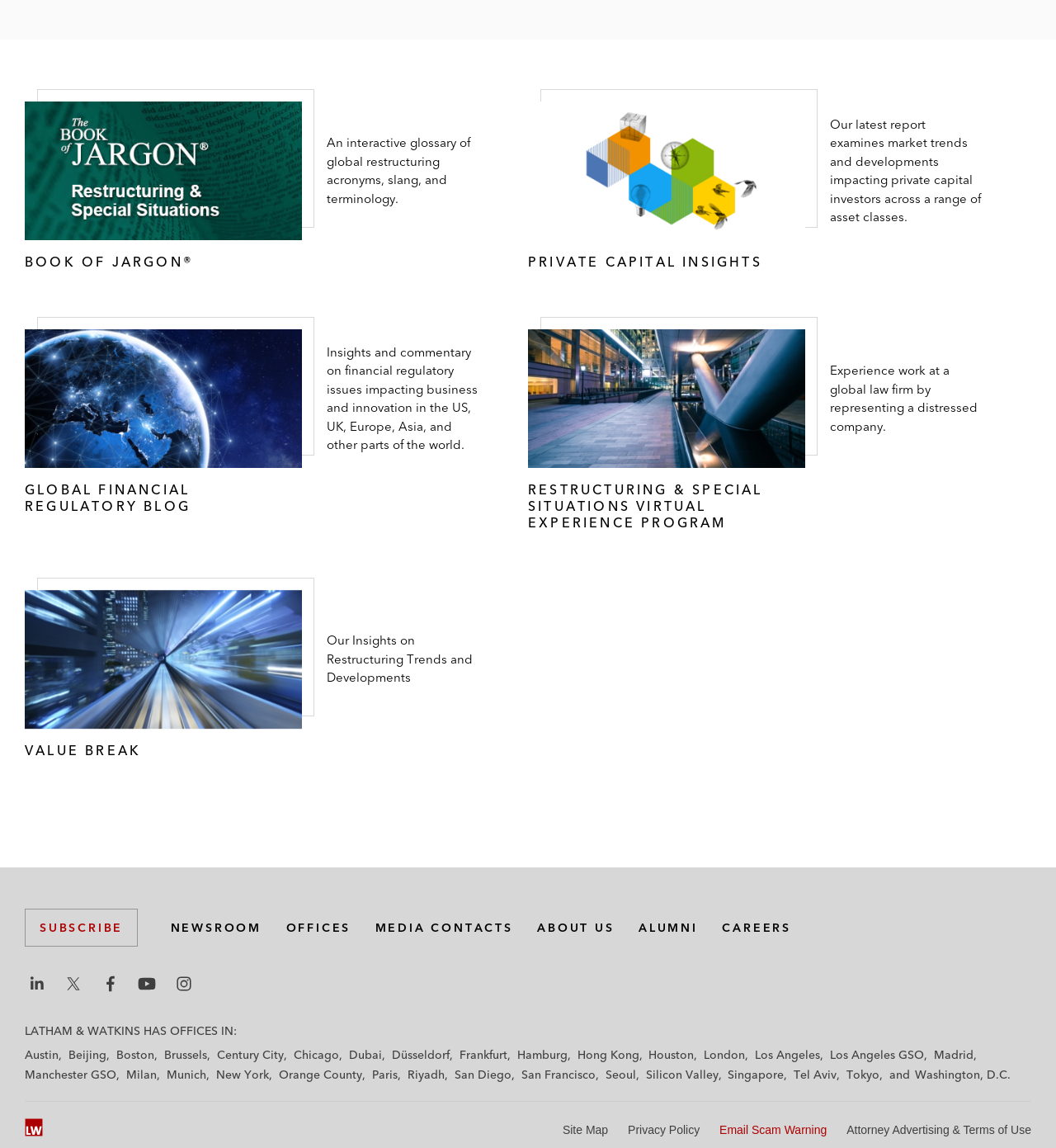Could you specify the bounding box coordinates for the clickable section to complete the following instruction: "Visit the LinkedIn page"?

[0.023, 0.846, 0.047, 0.868]